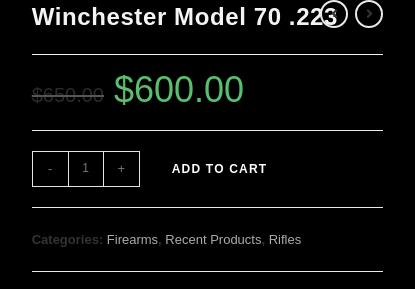Provide a brief response to the question below using one word or phrase:
What is the purpose of the buttons next to the quantity control?

To decrease or increase quantity